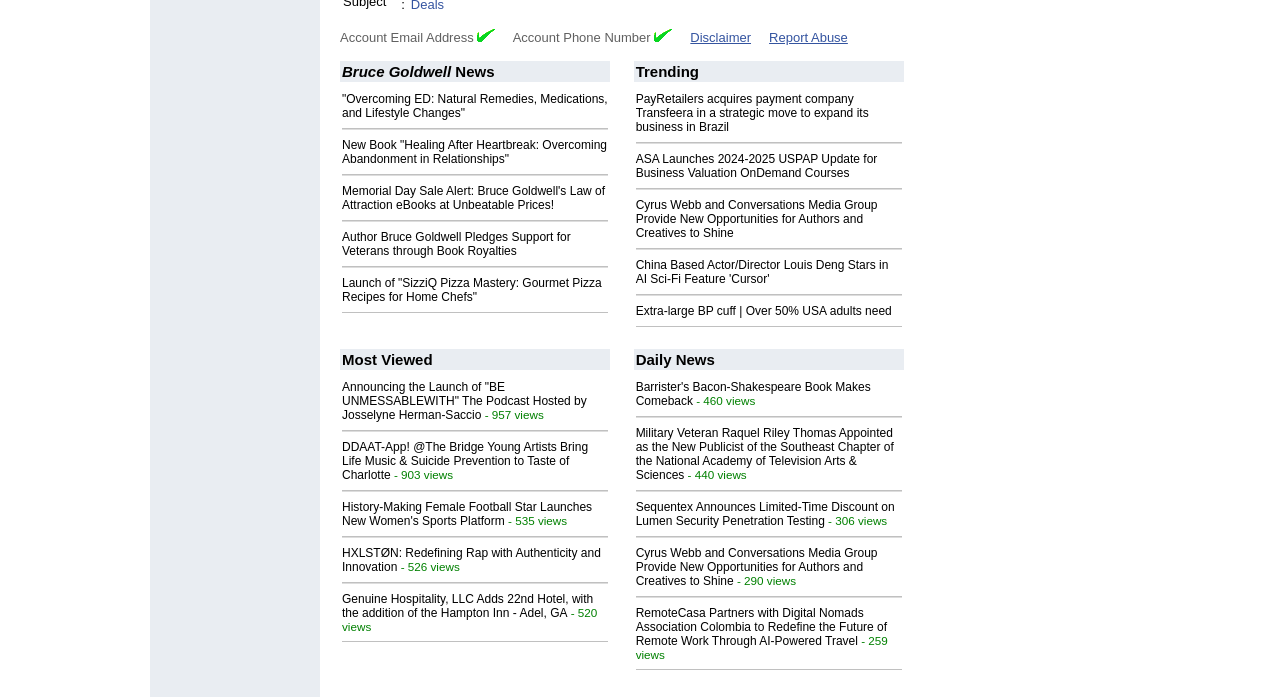Determine the bounding box coordinates for the area that needs to be clicked to fulfill this task: "Share on Facebook". The coordinates must be given as four float numbers between 0 and 1, i.e., [left, top, right, bottom].

None